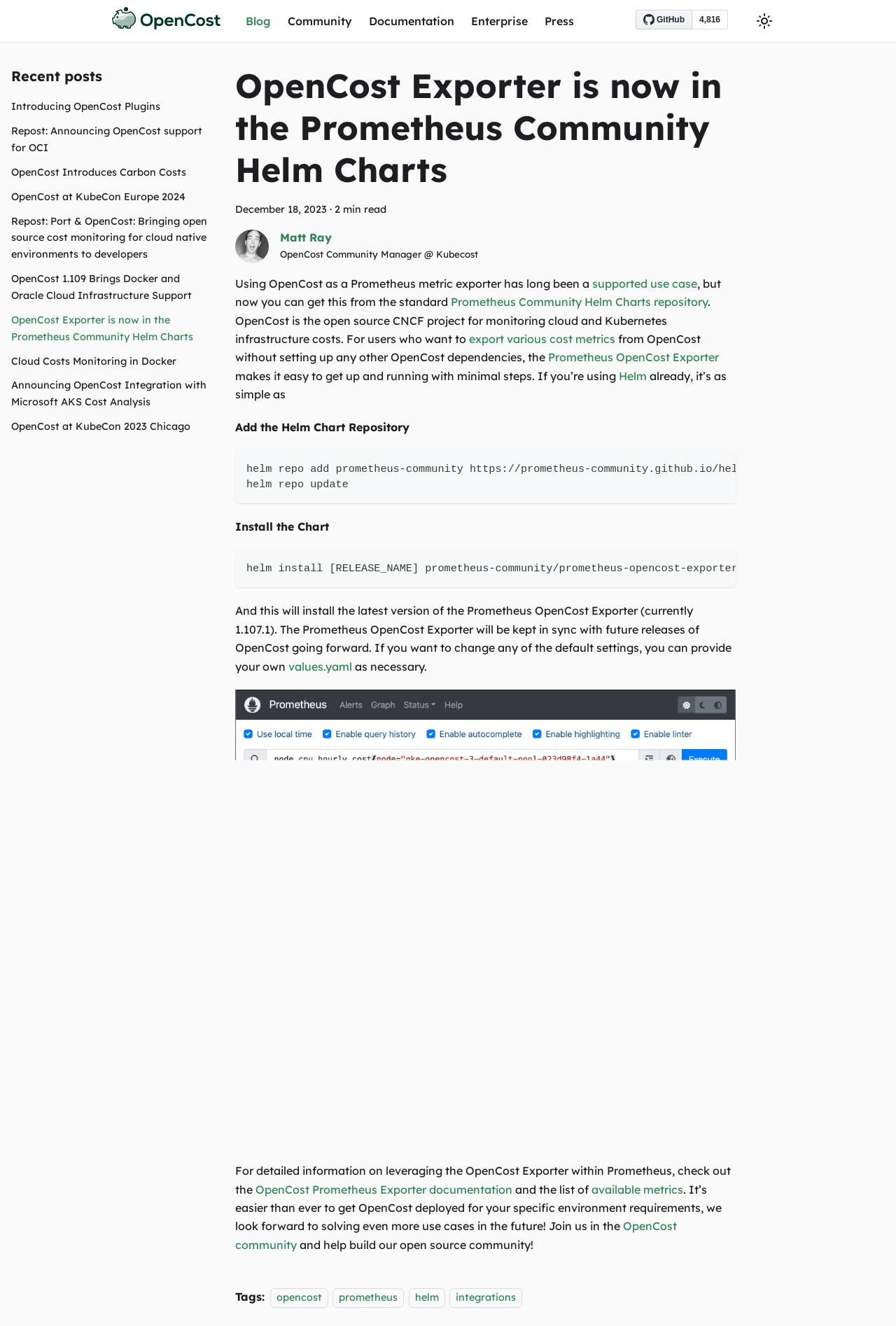What is the purpose of the Prometheus OpenCost Exporter?
Look at the image and respond to the question as thoroughly as possible.

The Prometheus OpenCost Exporter is used to export various cost metrics from OpenCost without setting up any other OpenCost dependencies. It makes it easy to get up and running with minimal steps, especially for users who want to leverage OpenCost within Prometheus.